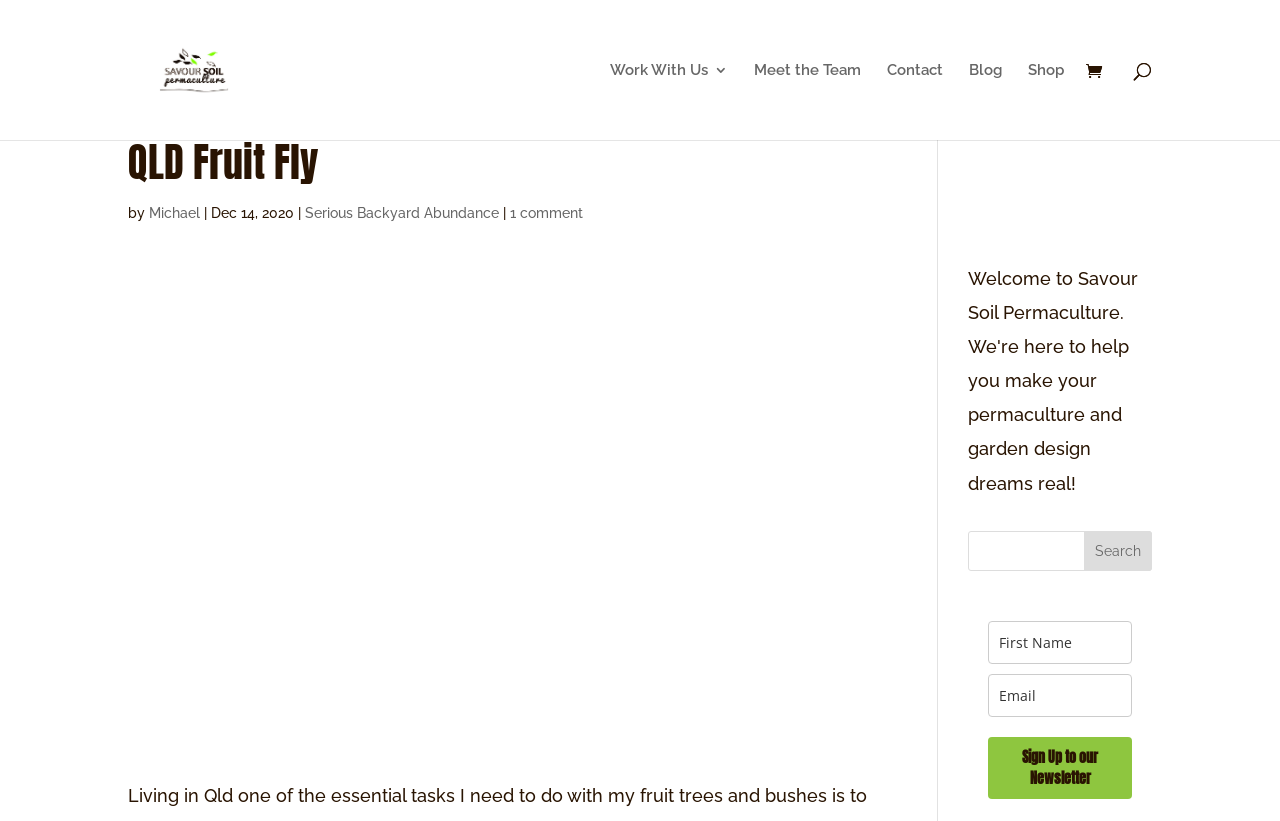Please give a concise answer to this question using a single word or phrase: 
What is the purpose of the form at the bottom of the page?

Sign up to the newsletter